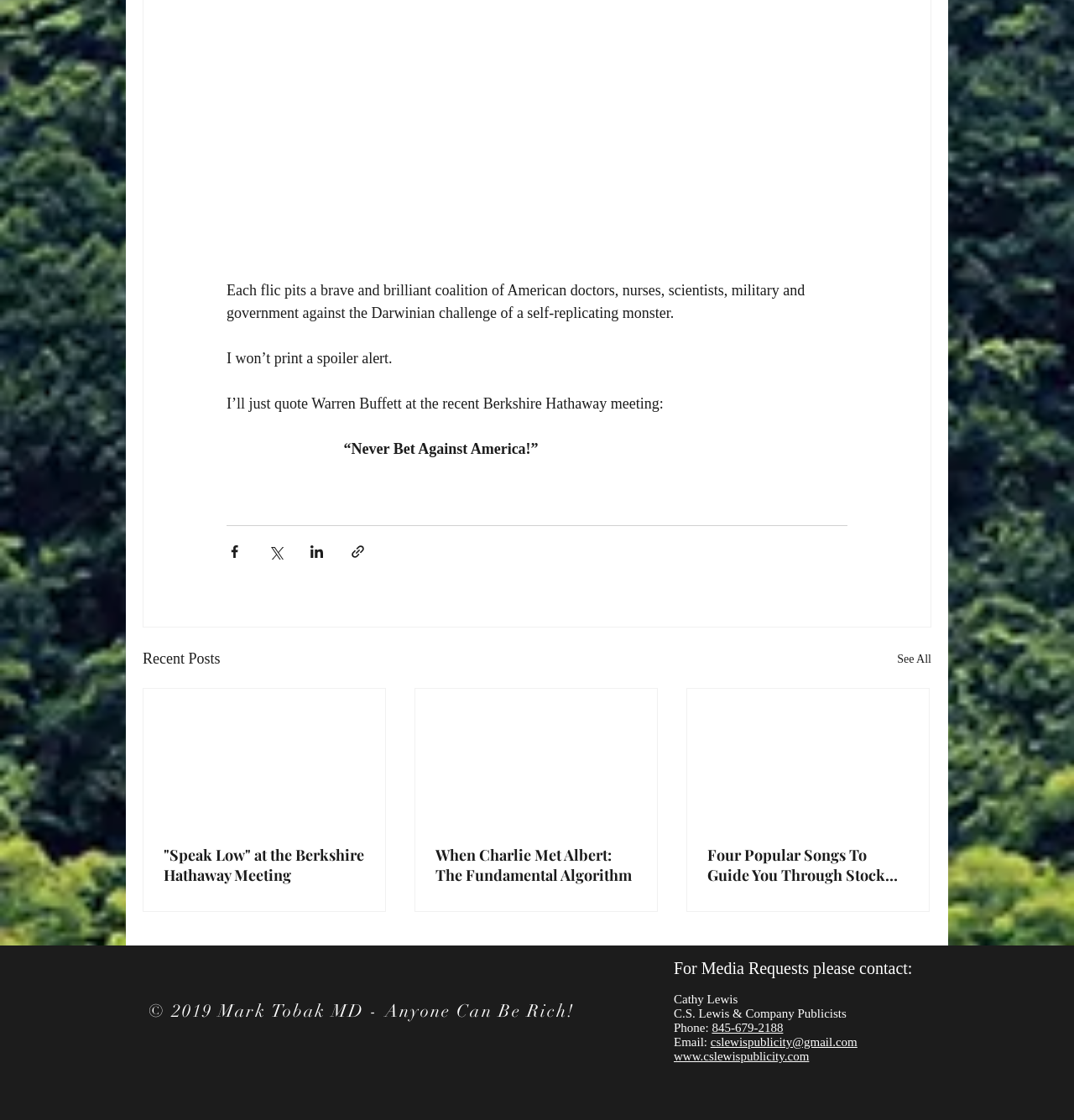Pinpoint the bounding box coordinates of the area that must be clicked to complete this instruction: "Read 'Speak Low' at the Berkshire Hathaway Meeting".

[0.152, 0.754, 0.34, 0.79]